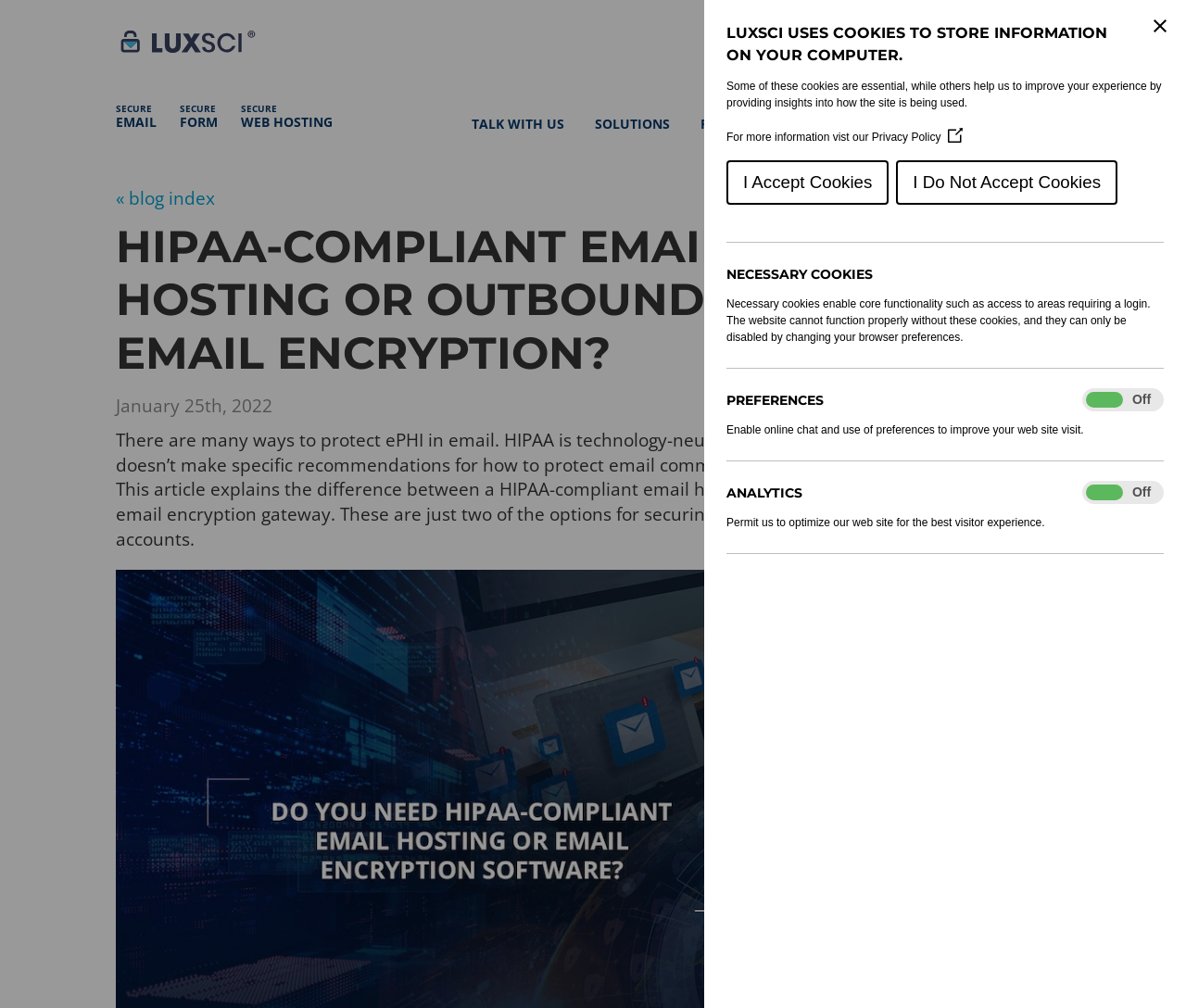What is the topic of the article?
Please use the image to deliver a detailed and complete answer.

The article discusses the difference between a HIPAA-compliant email host and an email encryption gateway, which are two options for securing email accounts.